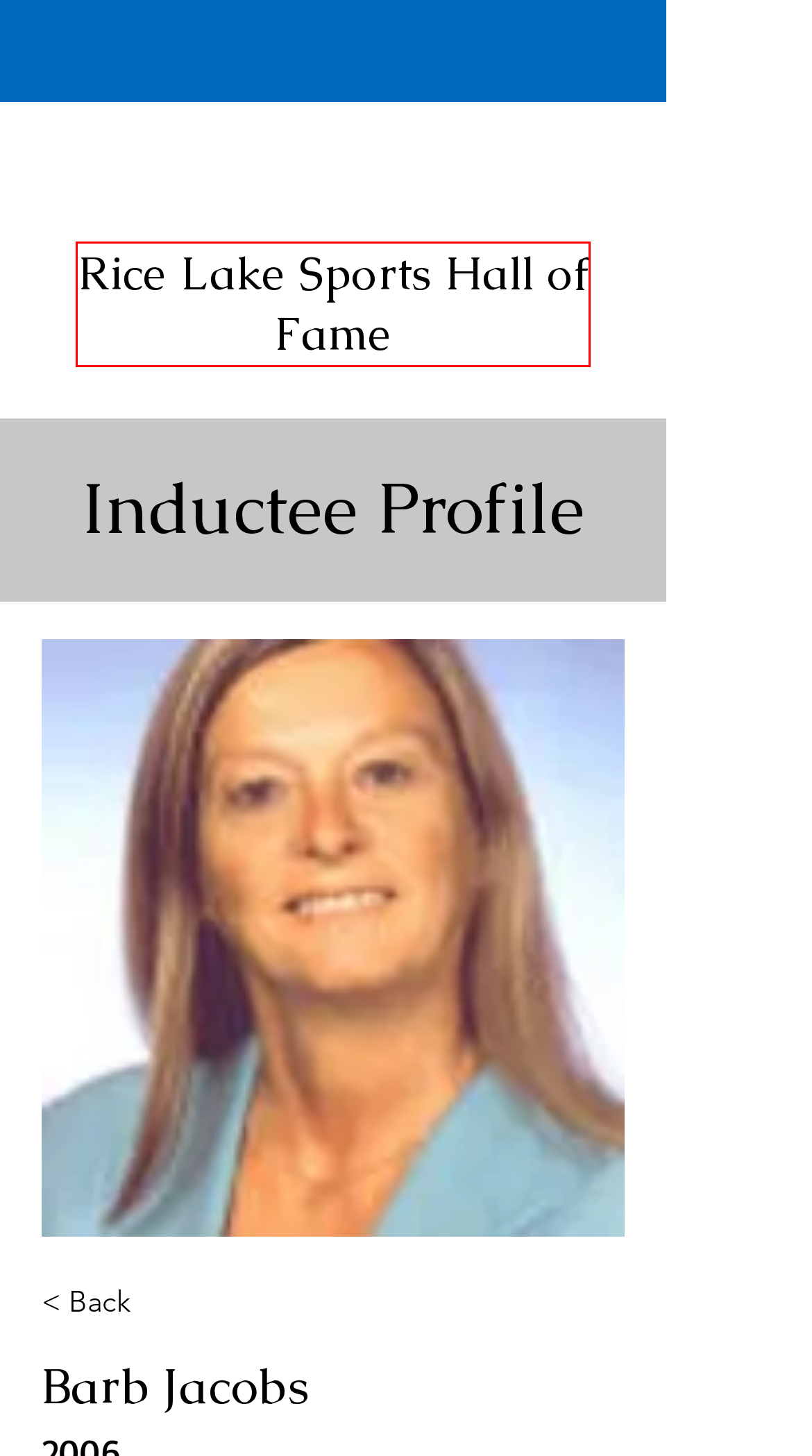Examine the screenshot of a webpage with a red bounding box around a UI element. Select the most accurate webpage description that corresponds to the new page after clicking the highlighted element. Here are the choices:
A. Home | Rlshof
B. About | Rlshof
C. Resources | Rlshof
D. News | Rlshof
E. Get Involved | Rlshof
F. Donate | Rlshof
G. RLSHOF Inductees
H. Membership | Rlshof

A